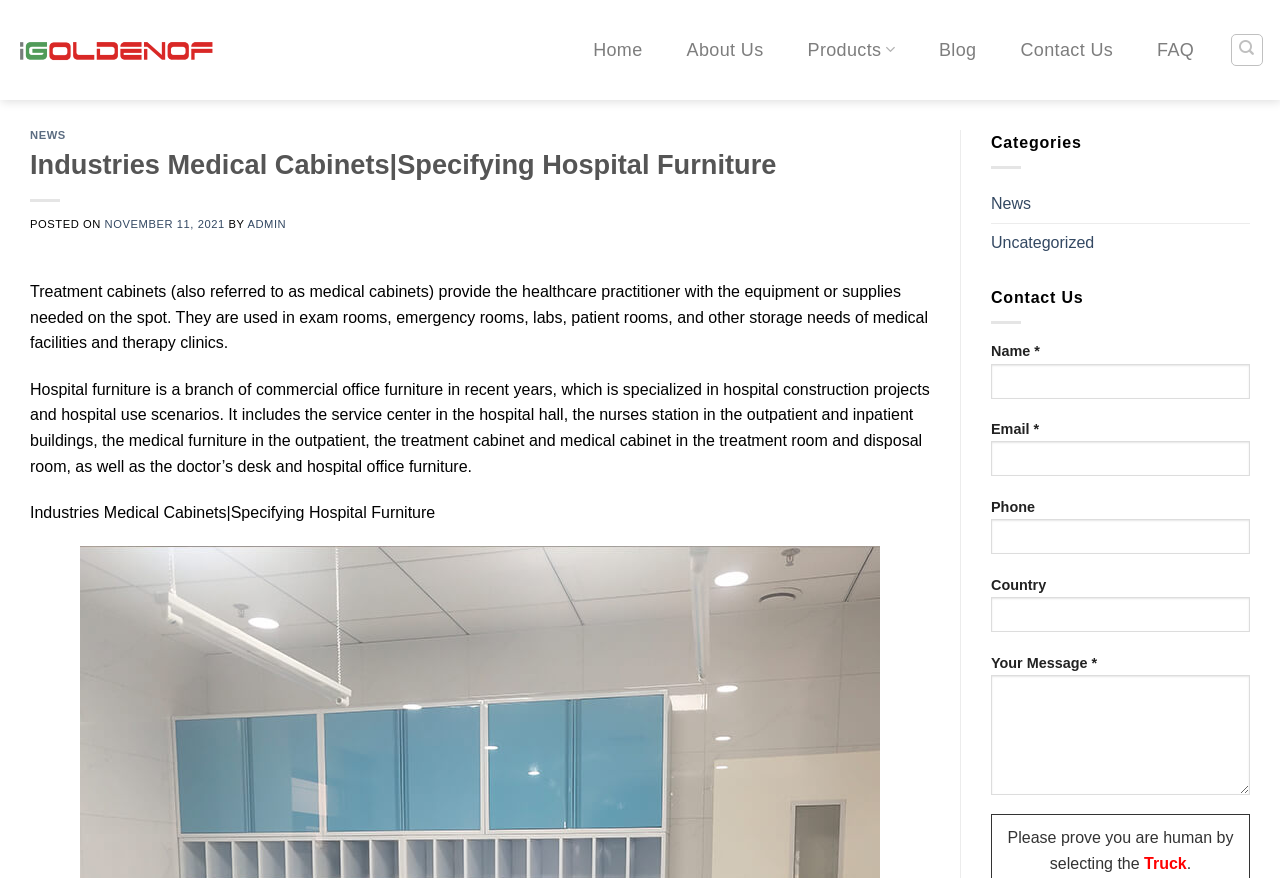What information is required to contact the company?
Using the image as a reference, give an elaborate response to the question.

The contact form on the webpage requires users to fill in their Name, Email, and Message in order to contact the company. Phone and Country information are optional.